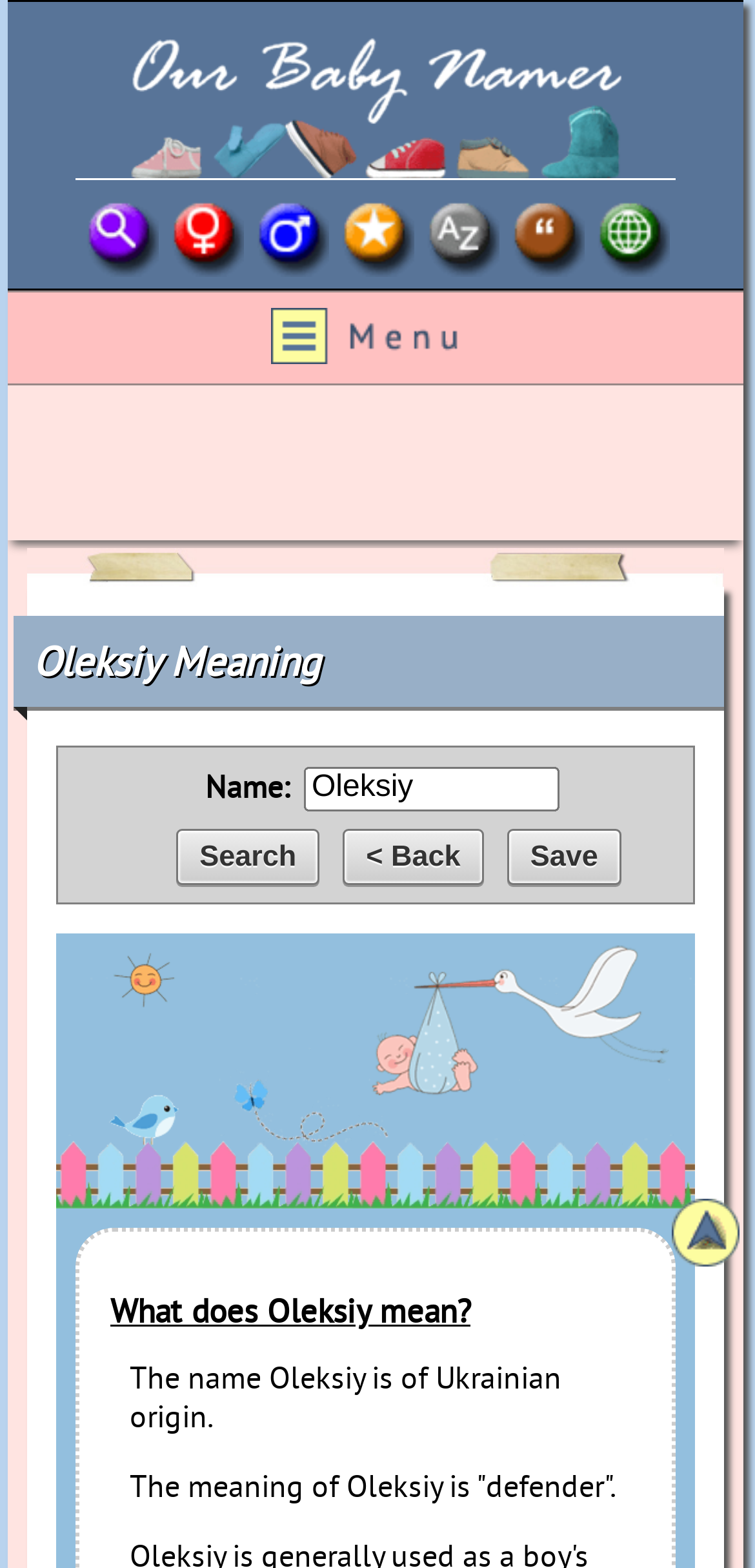Indicate the bounding box coordinates of the clickable region to achieve the following instruction: "Search for a name."

[0.403, 0.489, 0.741, 0.517]